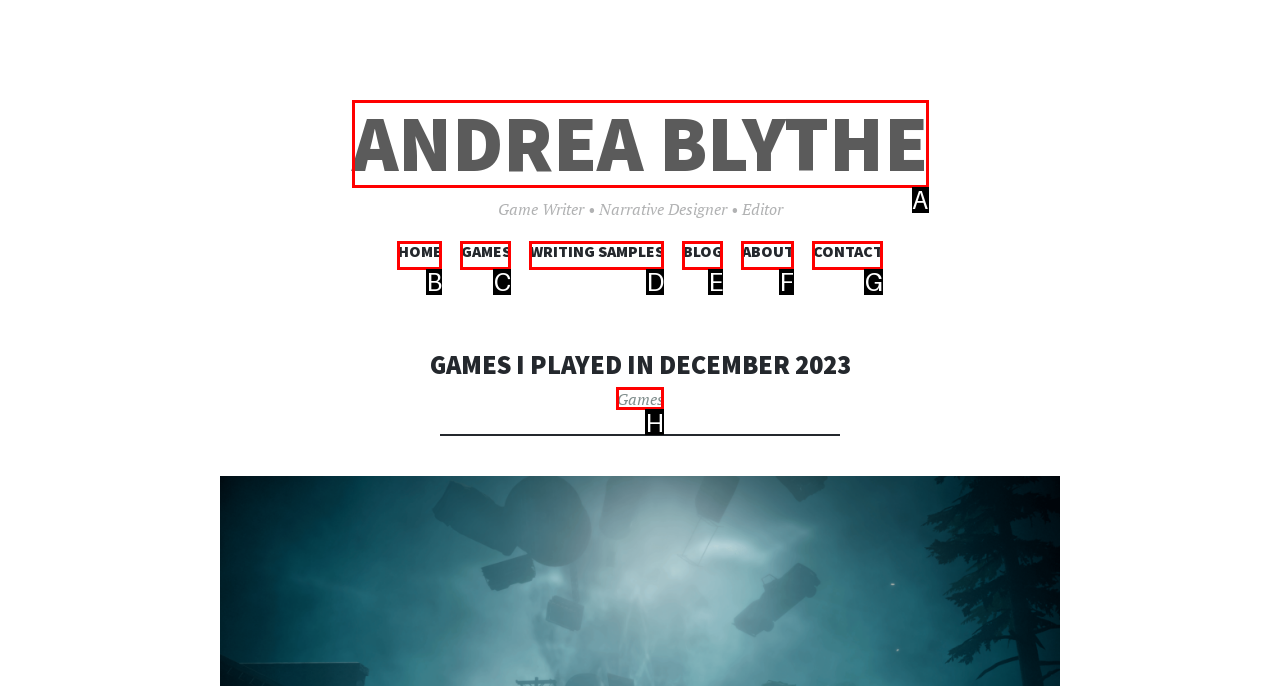Choose the letter of the UI element necessary for this task: Click on 'Share'
Answer with the correct letter.

None